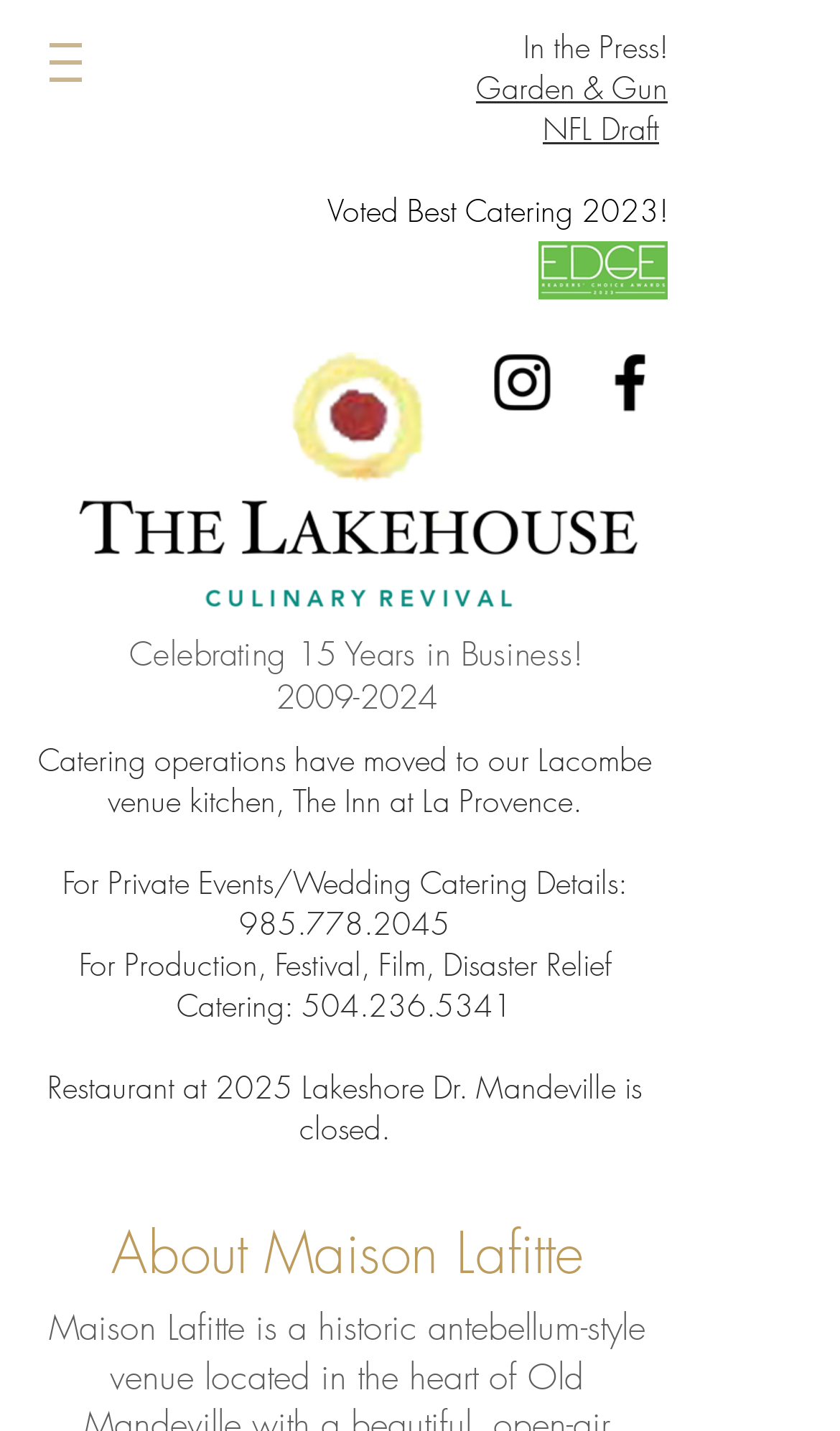Identify and extract the main heading of the webpage.

About Maison Lafitte